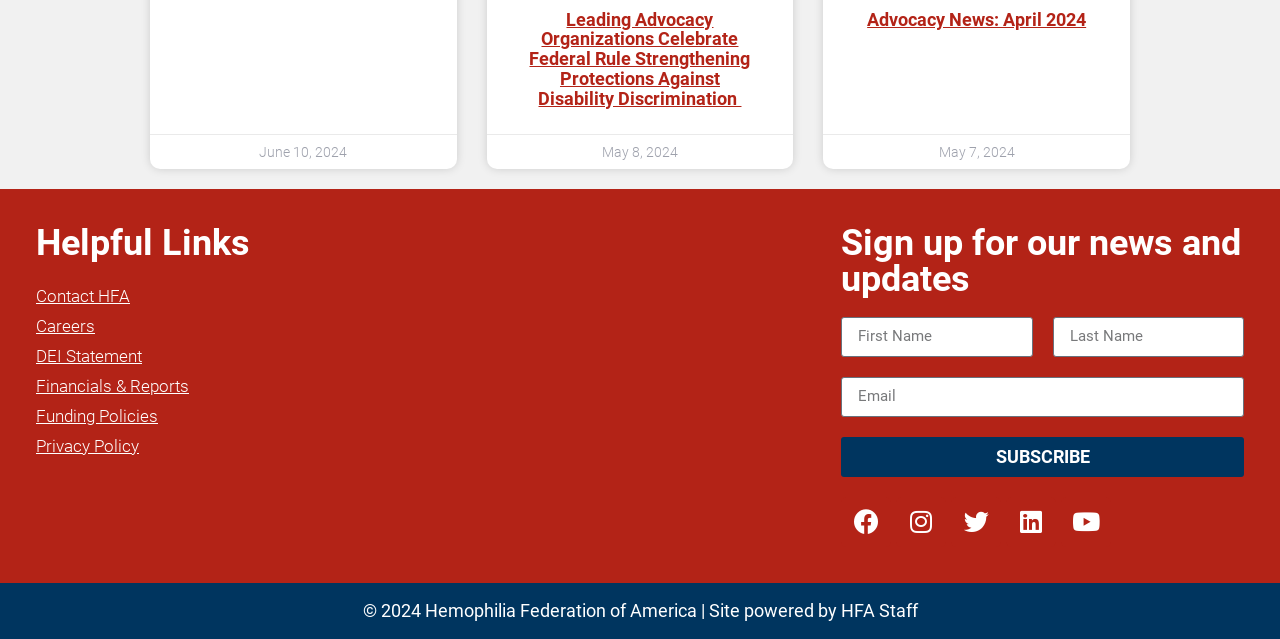Using details from the image, please answer the following question comprehensively:
What is the date of the first news article?

The first news article is located at the top of the webpage, and its date is specified as 'June 10, 2024'.